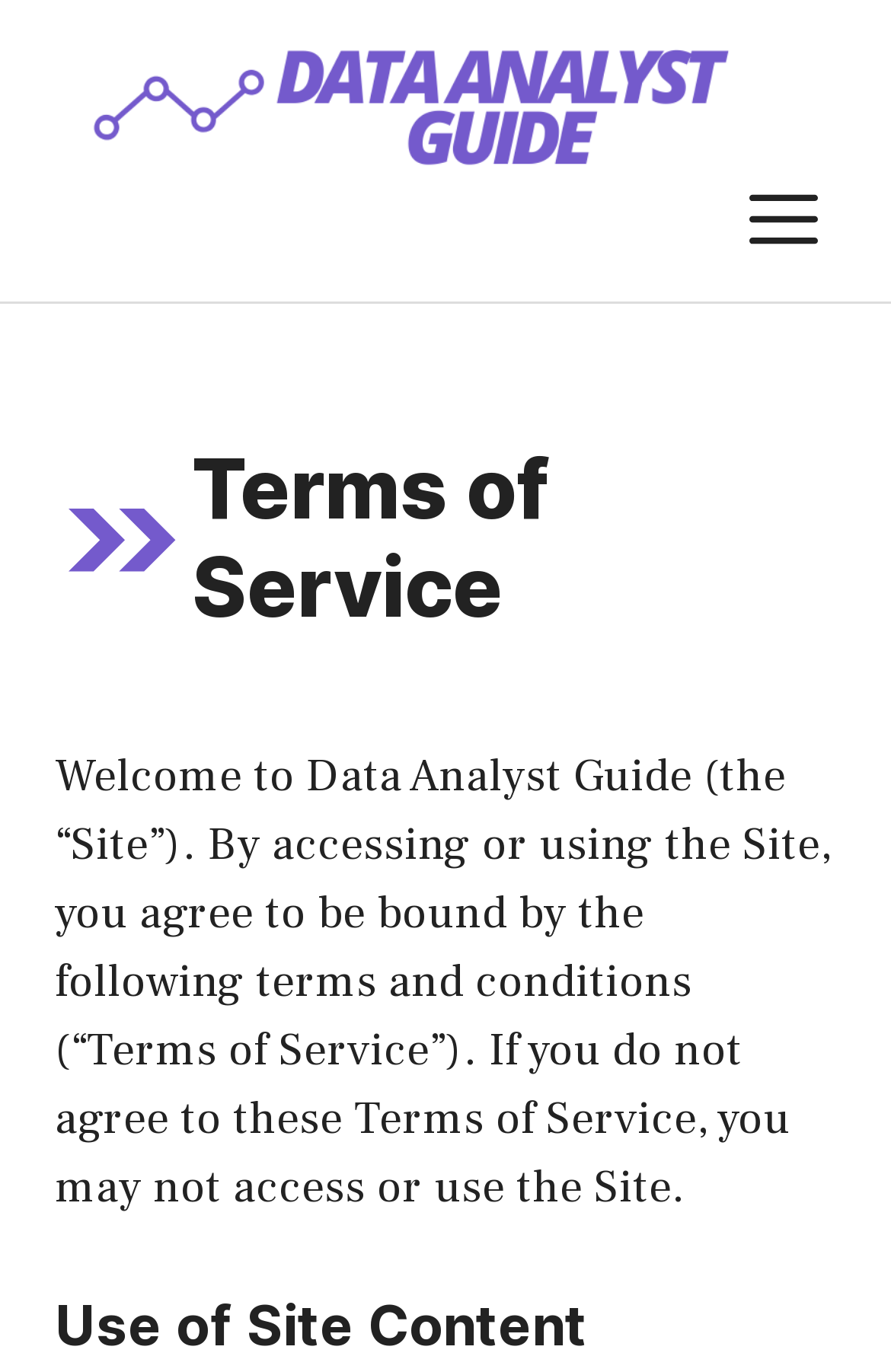Please provide a comprehensive answer to the question below using the information from the image: What is the purpose of the button in the navigation section?

The button in the navigation section is labeled as 'MENU' and has an attribute 'expanded: False', which suggests that it is used to toggle the menu. This can be inferred from the context of the navigation section and the button's label.